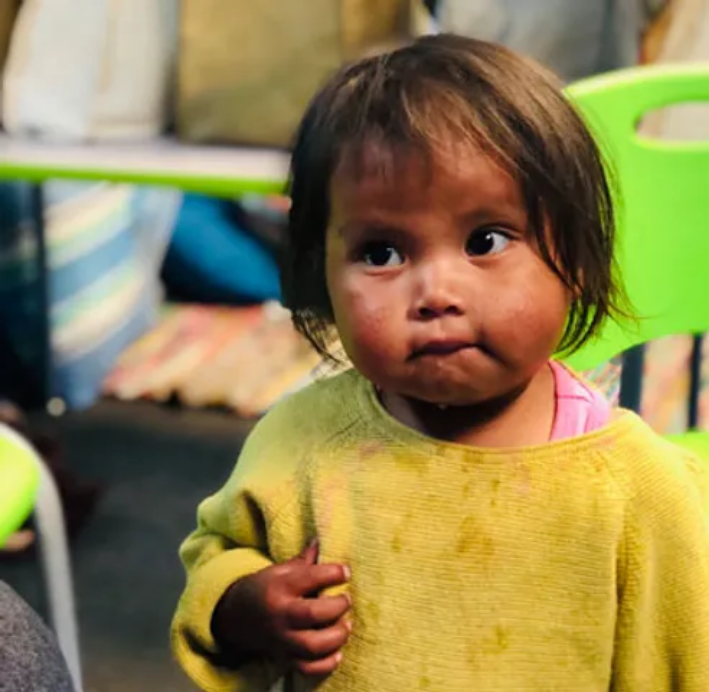Please answer the following question using a single word or phrase: 
What is the background of the image?

Blurred background